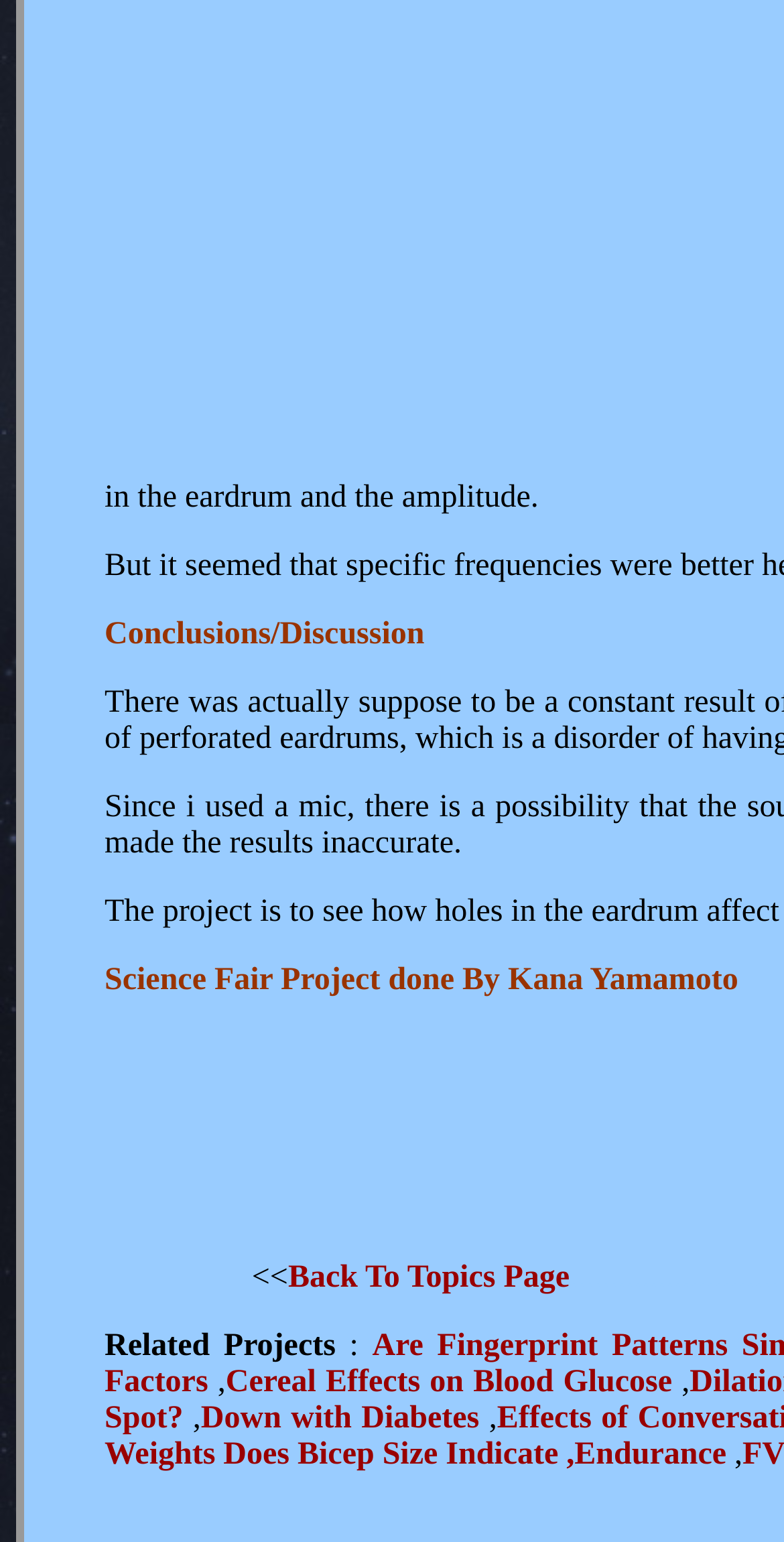Please look at the image and answer the question with a detailed explanation: What is the name of the person who did the science fair project?

The webpage contains a static text element 'Science Fair Project done By' followed by another static text element 'Kana Yamamoto', which suggests that Kana Yamamoto is the person who did the science fair project.